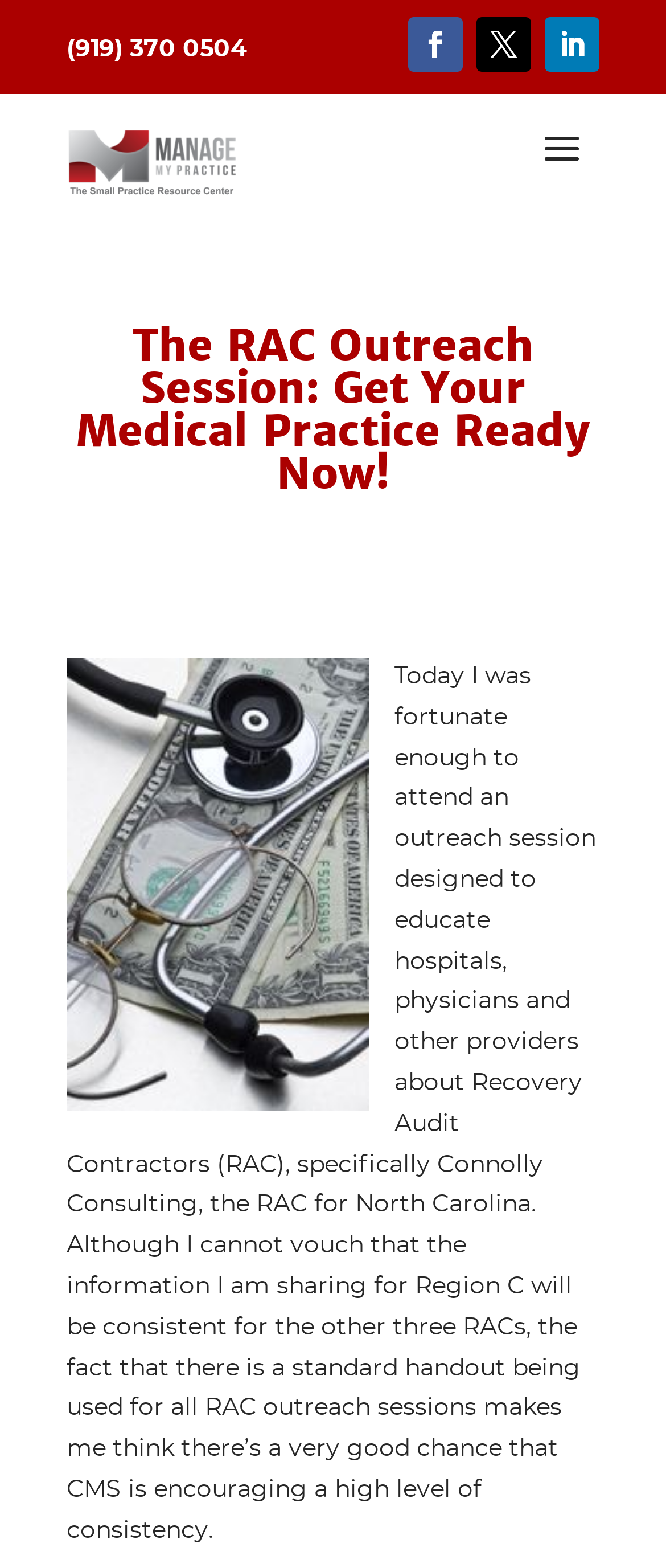Examine the image carefully and respond to the question with a detailed answer: 
What is the state mentioned in the article?

I read the static text element with the bounding box coordinates [0.1, 0.424, 0.895, 0.984], which mentions Connolly Consulting as the RAC for North Carolina.